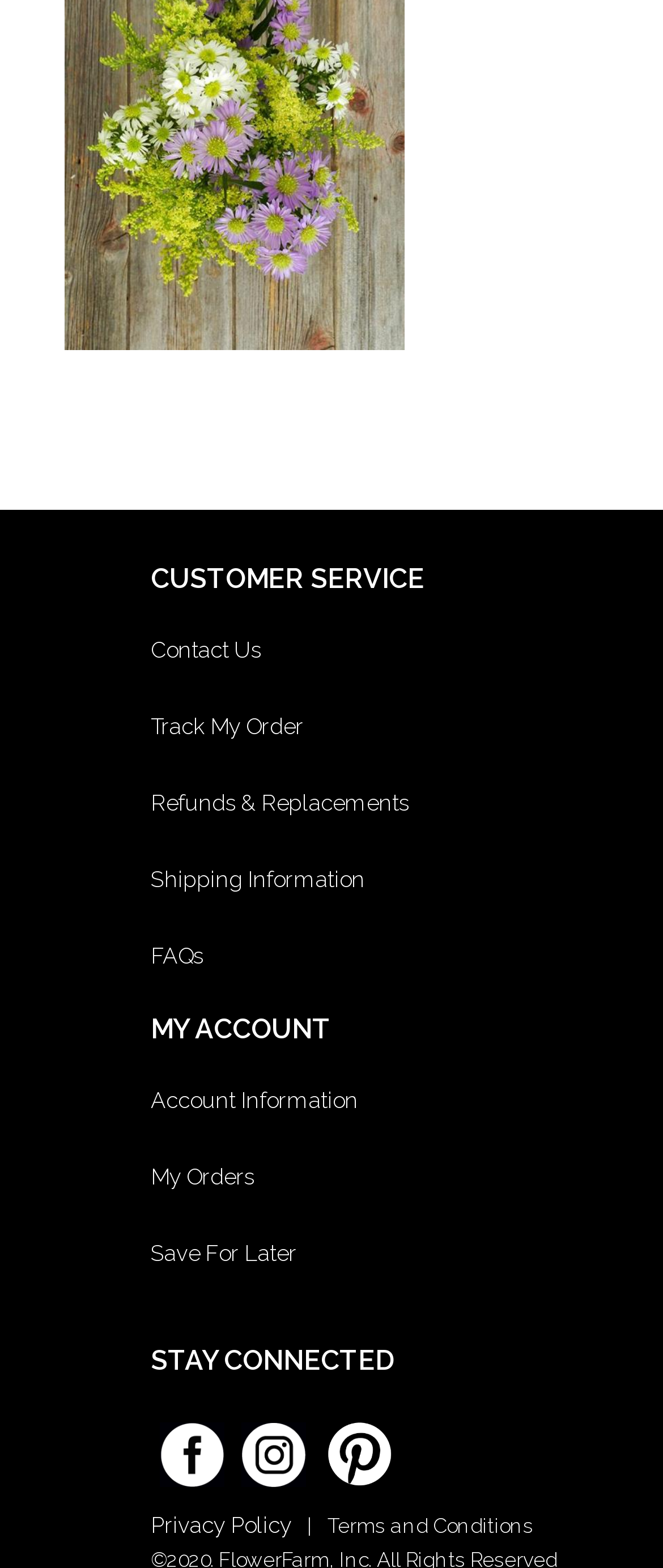Determine the bounding box of the UI component based on this description: "Contact us". The bounding box coordinates should be four float values between 0 and 1, i.e., [left, top, right, bottom].

None